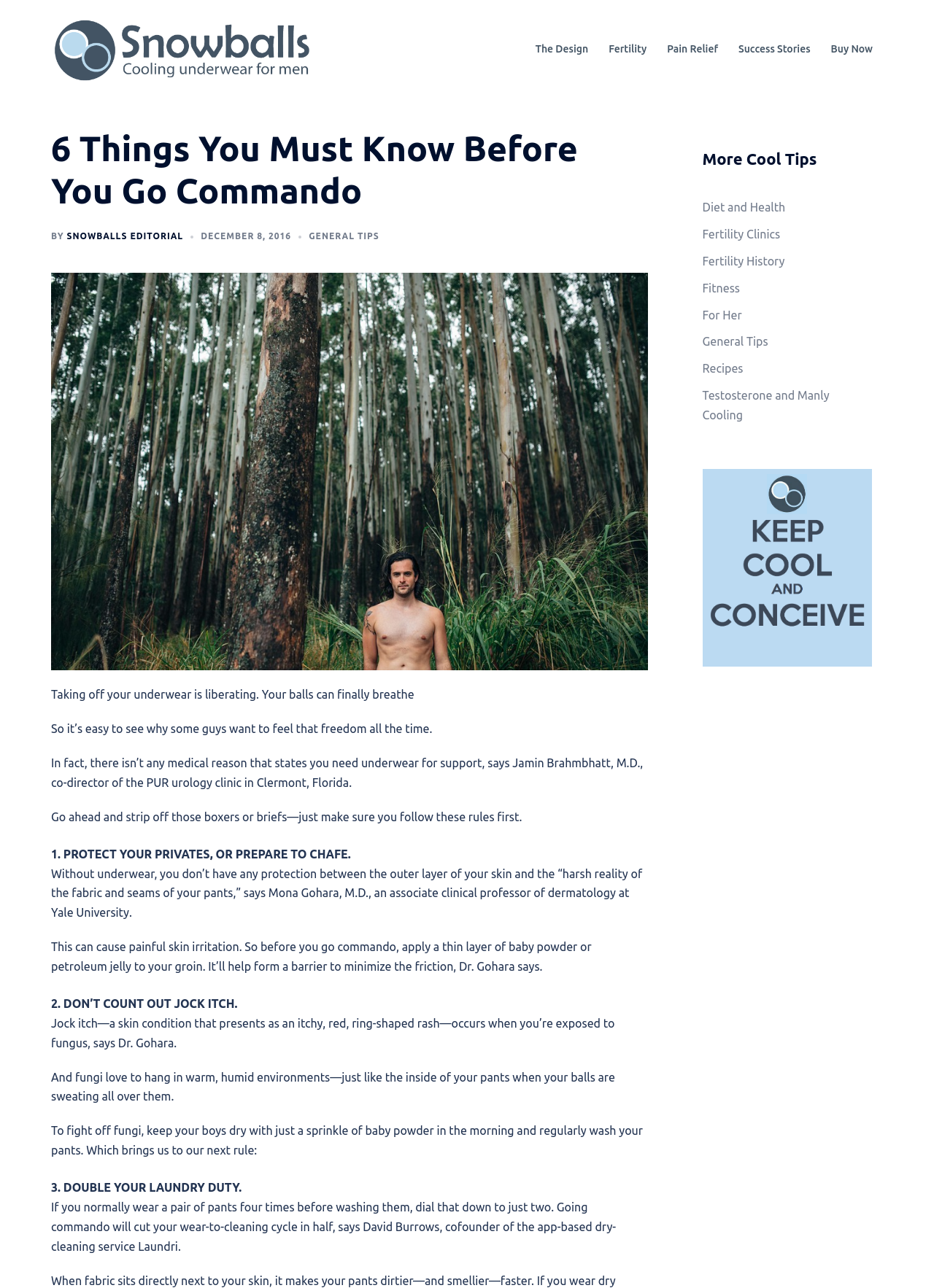Provide a one-word or brief phrase answer to the question:
What is the topic of the article?

Going commando